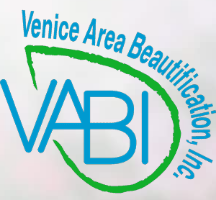Outline with detail what the image portrays.

The image showcases the logo of Venice Area Beautification, Inc. (VABI), which is designed with a vibrant blue font that stands out against a light background. The initials "VABI" are prominently displayed in a modern, friendly typeface, encapsulated within a stylized green droplet shape. Surrounding the droplet, the full name "Venice Area Beautification, Inc." is elegantly curved, reflecting the organization’s mission to enhance the beauty and charm of the Venice area. This logo symbolically represents VABI's commitment to improving the environment and community aesthetics, promoting initiatives that foster a beautiful, clean, and inviting atmosphere for residents and visitors alike.